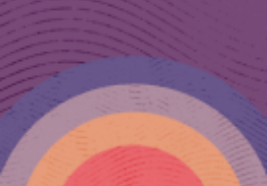Provide an extensive narrative of what is shown in the image.

The image features an abstract, circular design characterized by concentric rings of vibrant colors, including shades of purple, blue, orange, and red. Each ring appears to have a textured pattern, enhancing the depth and visual interest of the artwork. This design evokes a sense of harmony and continuity, drawing the viewer's eye towards the center. The aesthetic is modern and playful, making it suitable for a variety of contemporary art contexts or creative projects, possibly relating to discussions about emotional responses or artistic expression, as suggested by the surrounding text regarding viewer reactions to media.